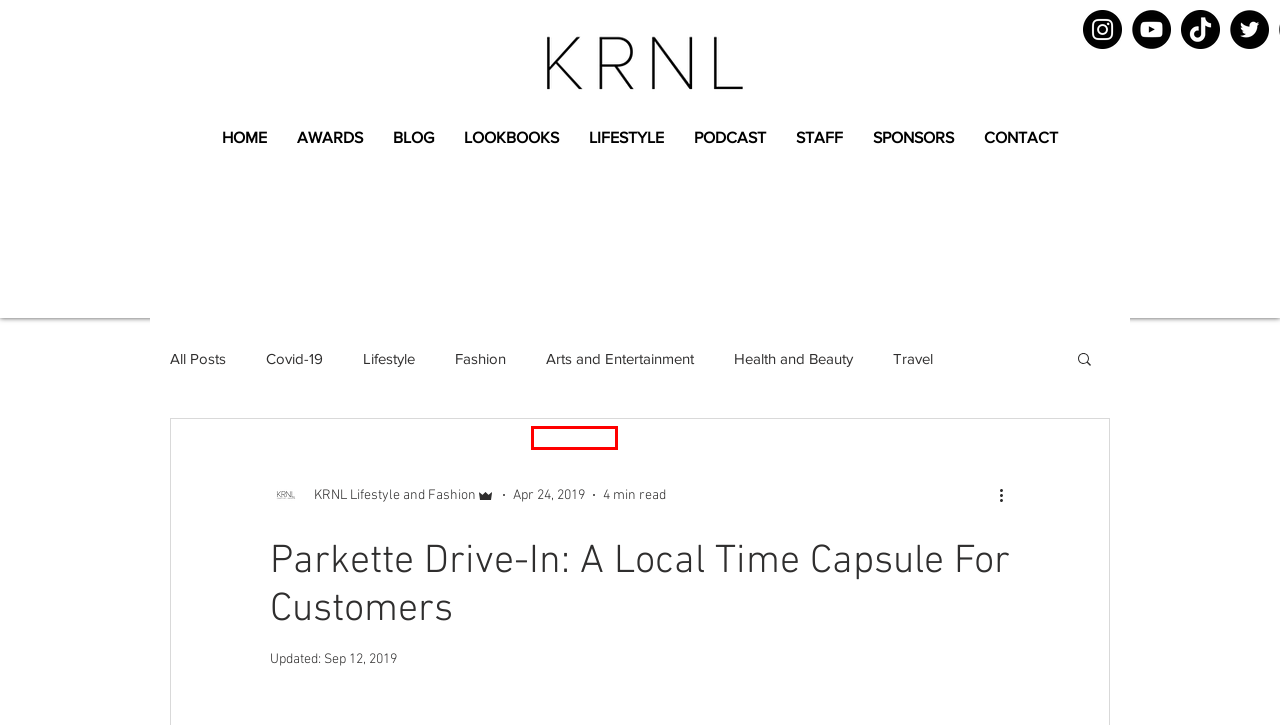You are provided with a screenshot of a webpage highlighting a UI element with a red bounding box. Choose the most suitable webpage description that matches the new page after clicking the element in the bounding box. Here are the candidates:
A. Lifestyle
B. Diversity
C. Professional
D. Lifestyle Content
E. Blog | KRNL Lifestyle + Fashion | United States
F. Food and Drink
G. SPONSORS | KRNL Lifestyle + Fashion | United States
H. Fashion Content

C